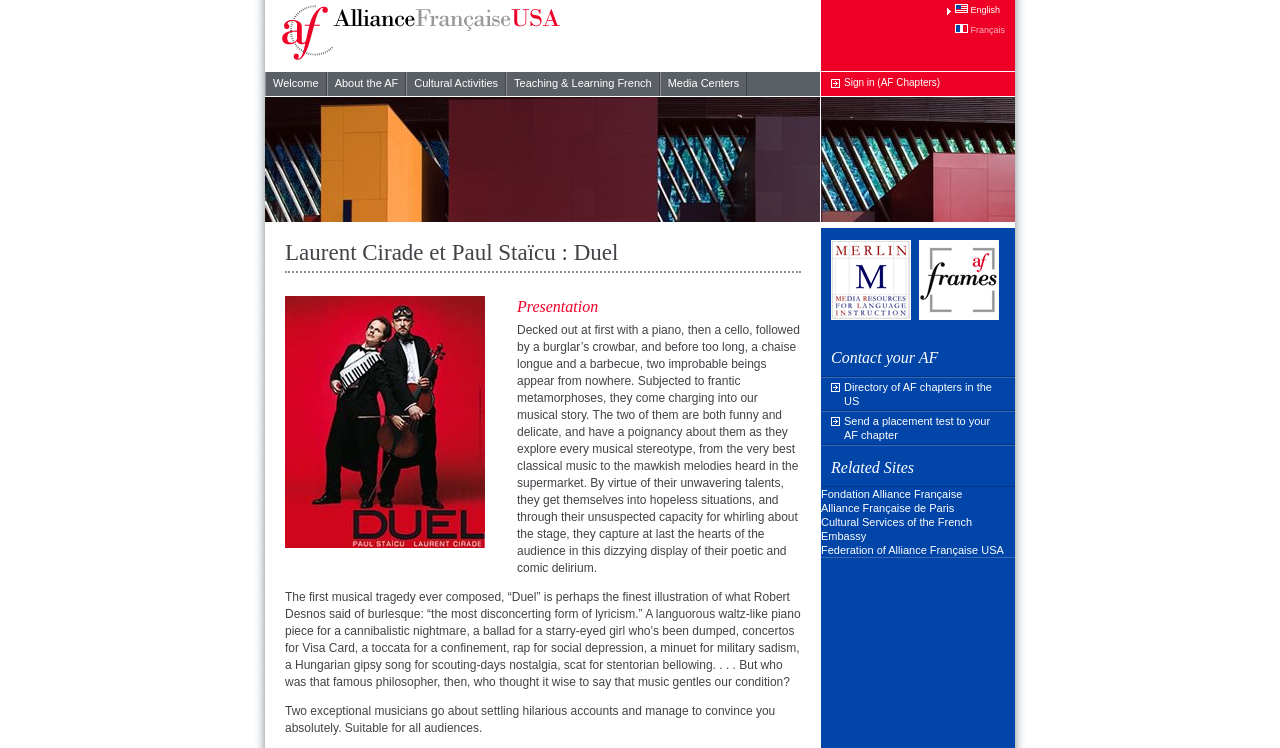Show the bounding box coordinates of the region that should be clicked to follow the instruction: "Click the Welcome link."

[0.207, 0.096, 0.255, 0.128]